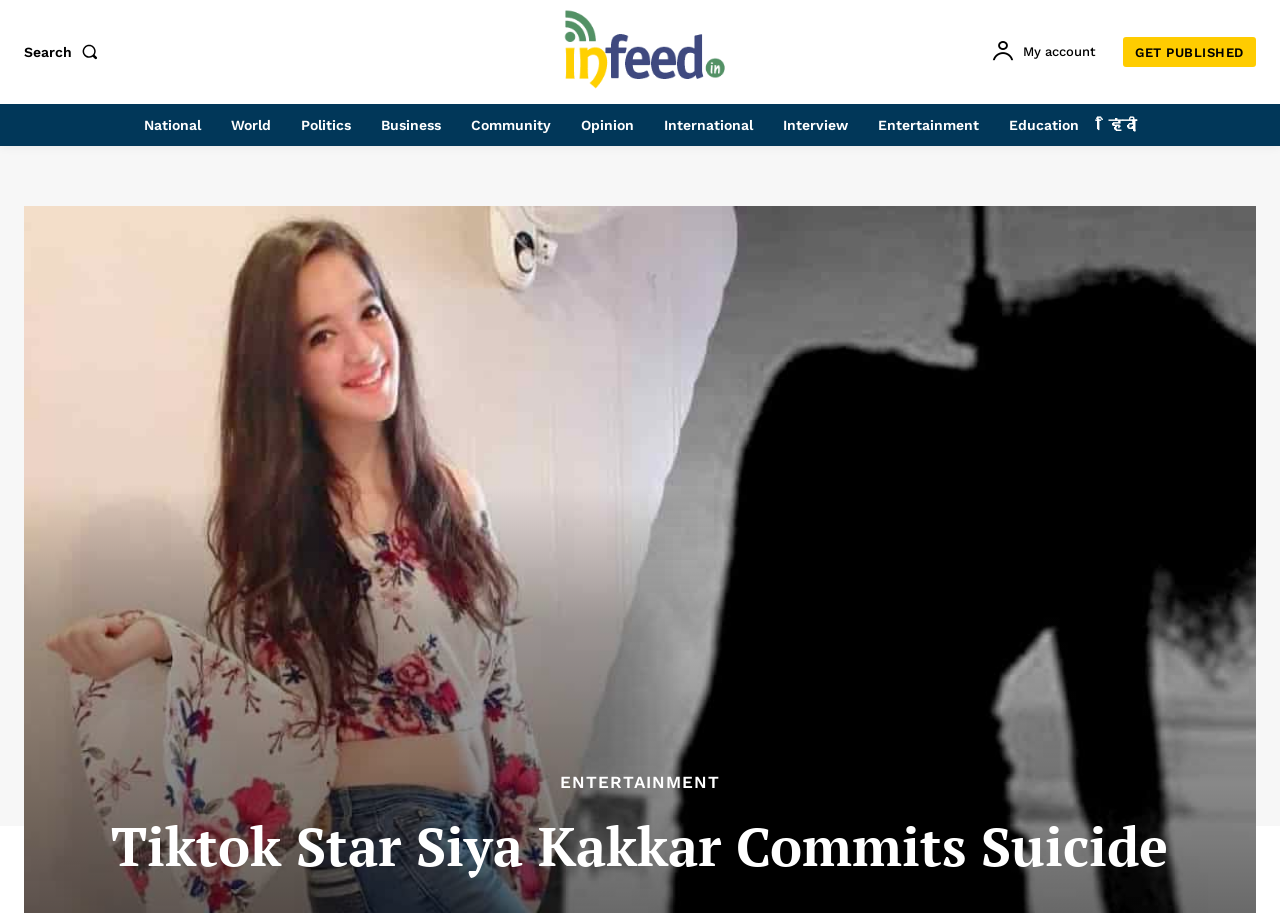Please identify the bounding box coordinates of the area that needs to be clicked to follow this instruction: "read national news".

[0.104, 0.114, 0.164, 0.16]